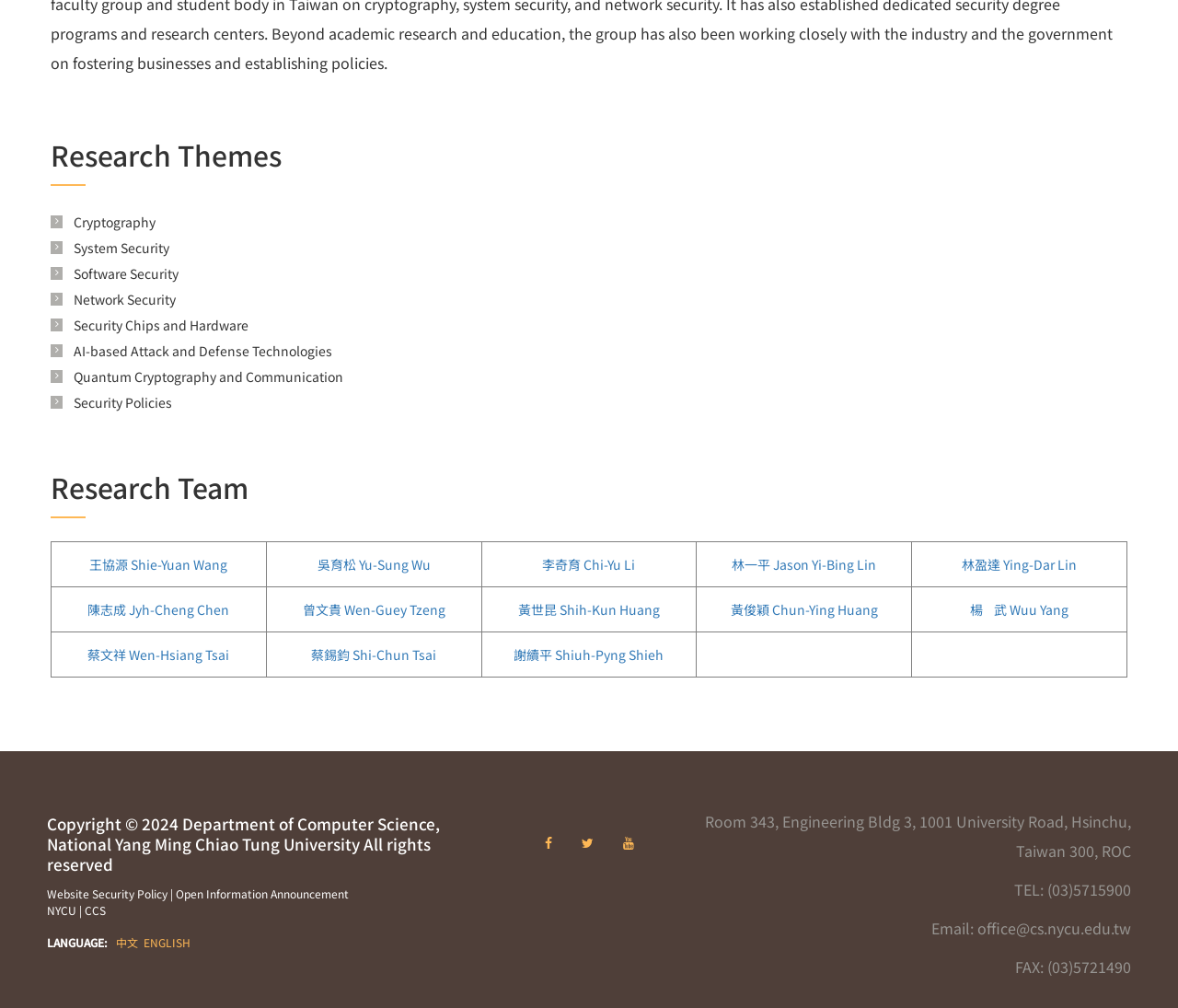Give the bounding box coordinates for the element described by: "Jason Yi-Bing Lin".

[0.656, 0.55, 0.744, 0.568]